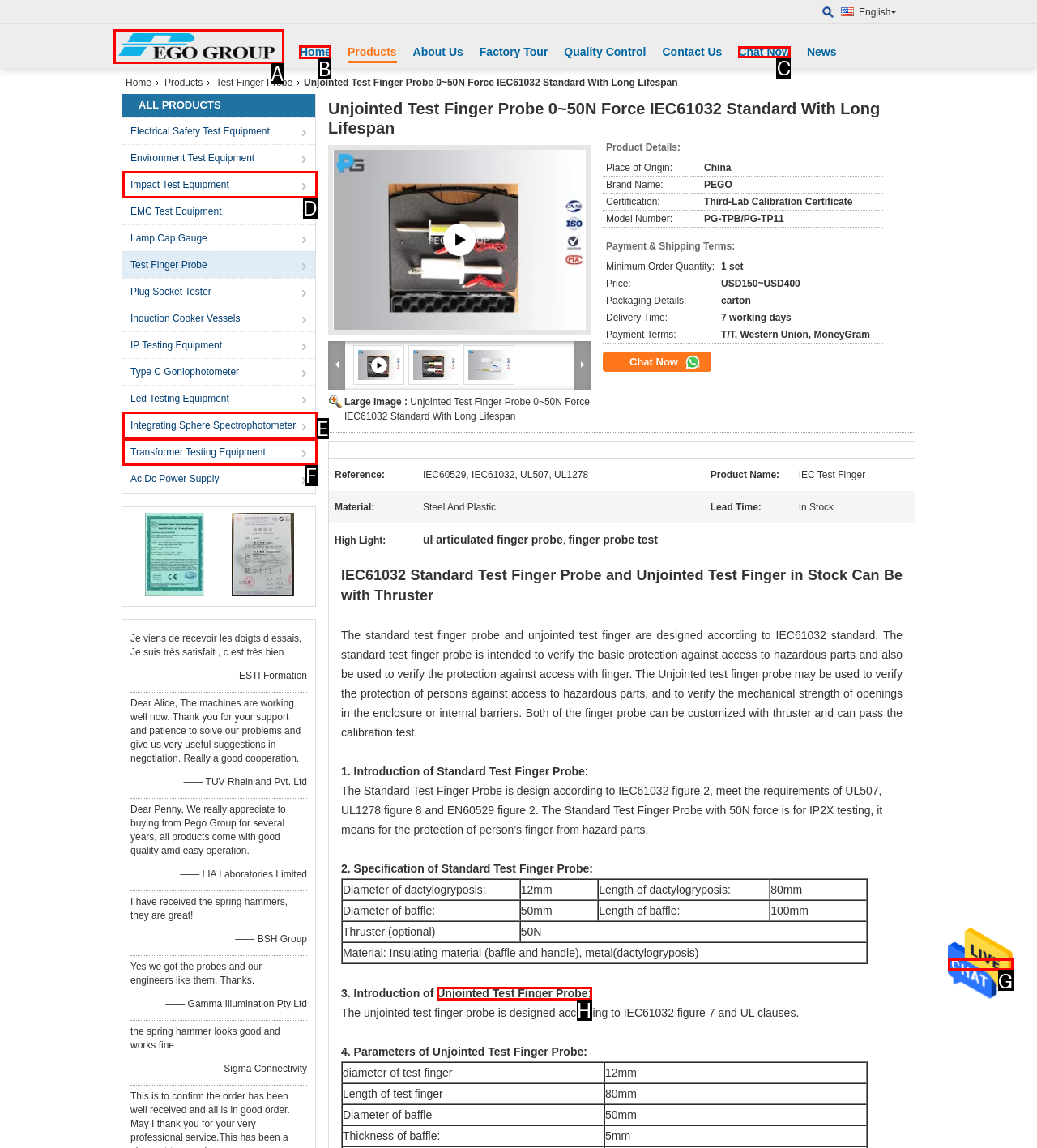From the given options, tell me which letter should be clicked to complete this task: View the 'Home' page
Answer with the letter only.

B